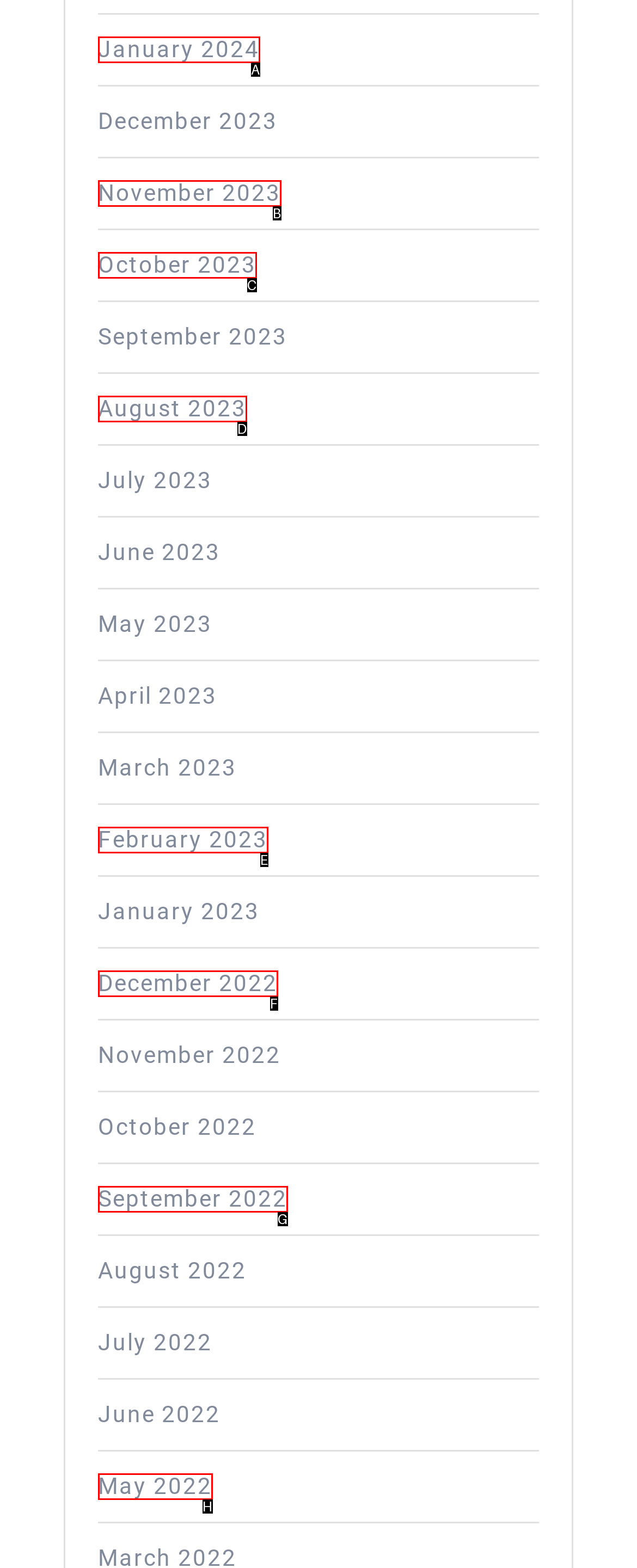Match the description: October 2023 to one of the options shown. Reply with the letter of the best match.

C